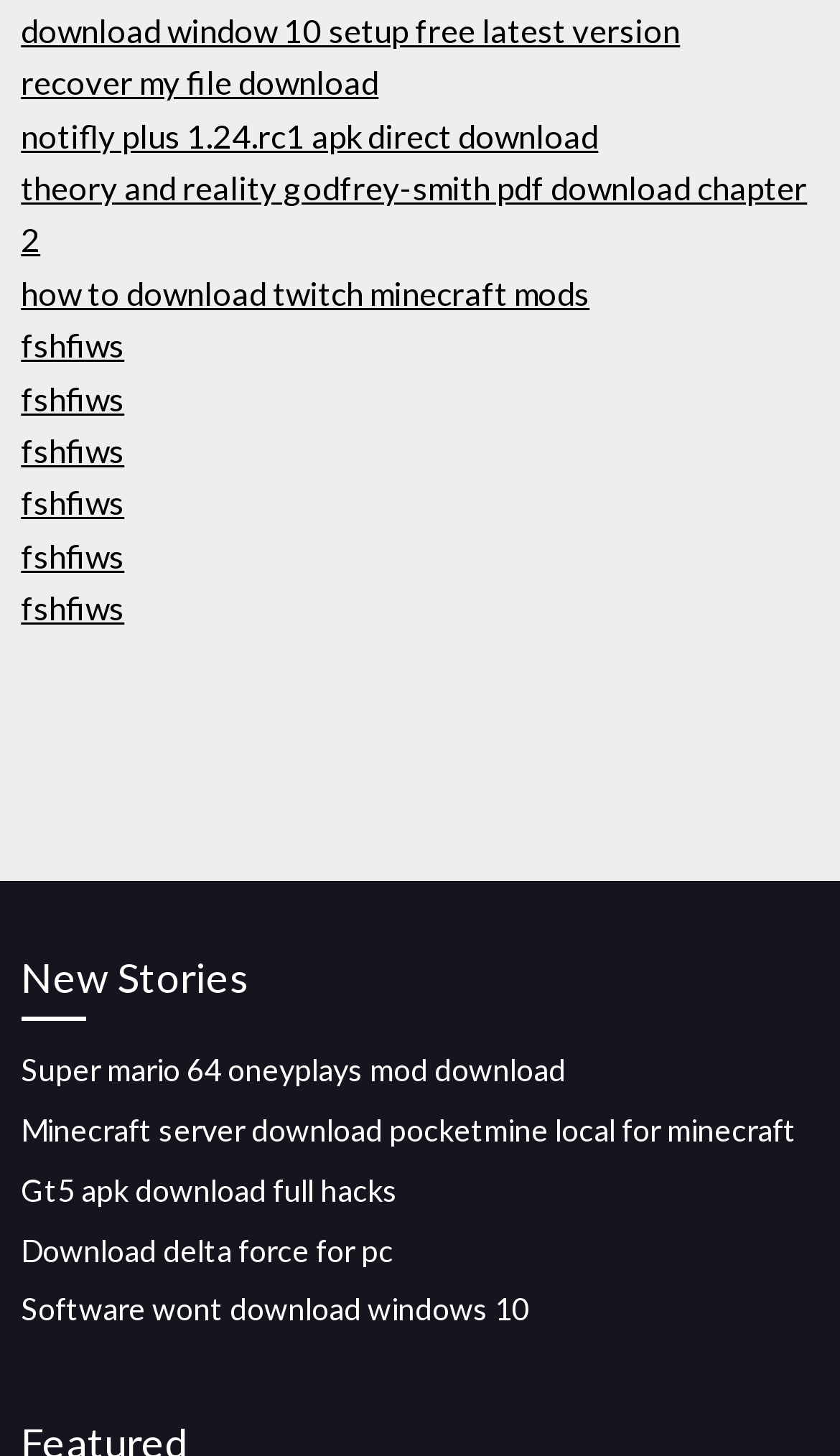Specify the bounding box coordinates of the region I need to click to perform the following instruction: "Download delta force for pc". The coordinates must be four float numbers in the range of 0 to 1, i.e., [left, top, right, bottom].

[0.025, 0.845, 0.469, 0.871]